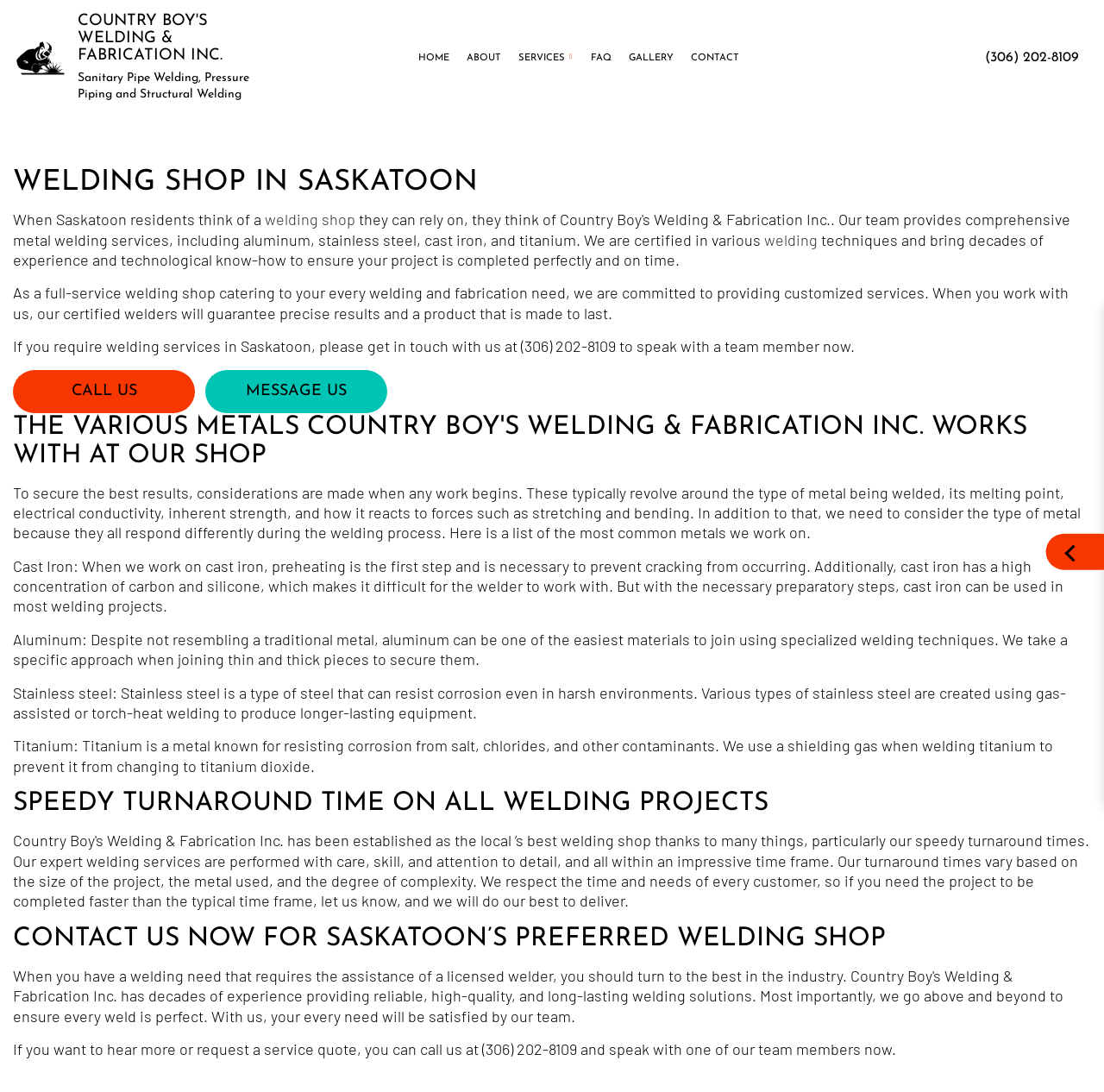Respond to the question below with a single word or phrase:
What is the purpose of the welding shop?

To provide customized welding and fabrication services